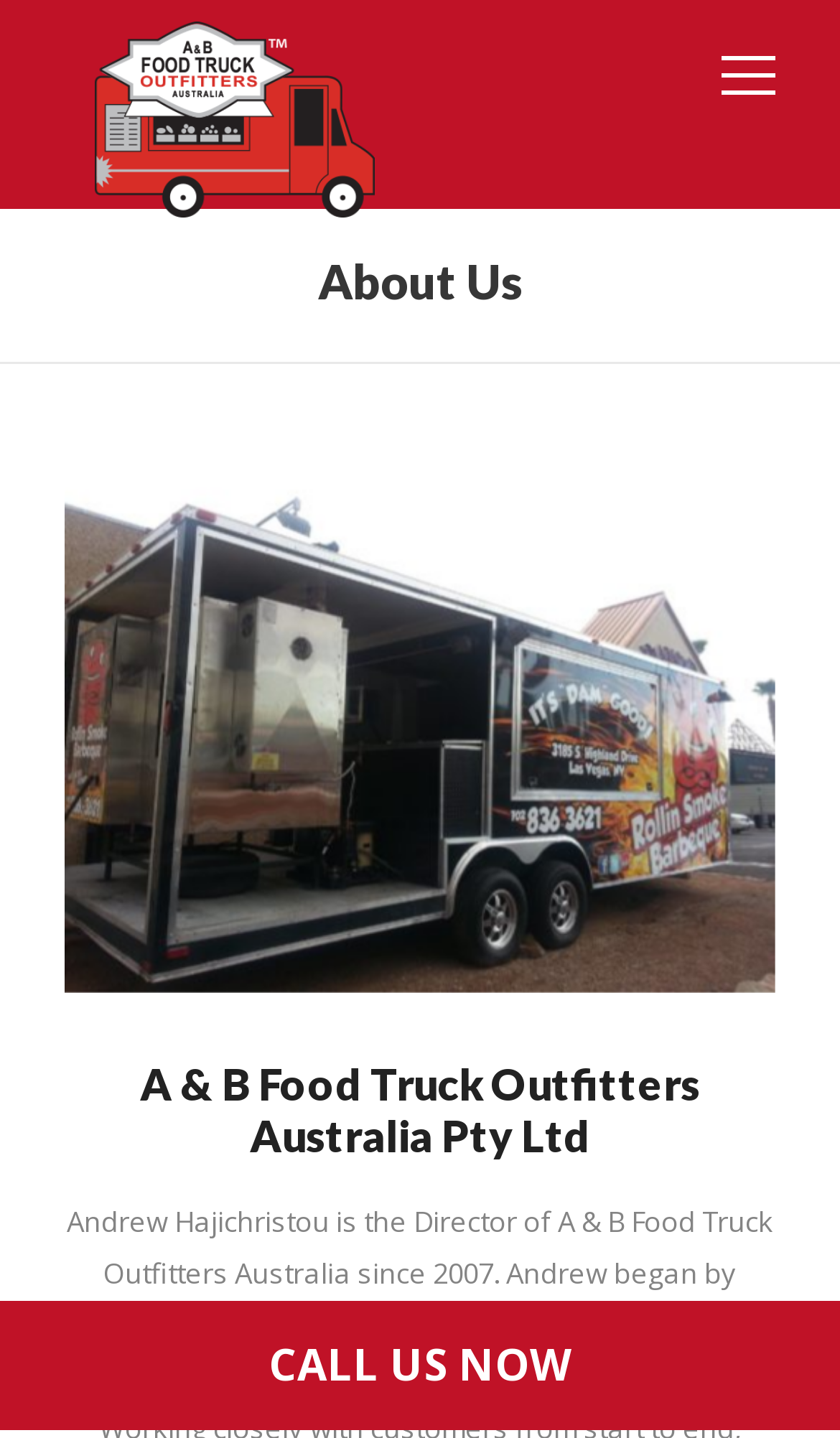Answer the question briefly using a single word or phrase: 
What is the call to action?

CALL US NOW